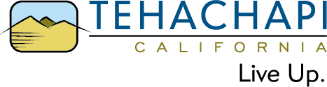Break down the image and describe each part extensively.

The image features a stylized logo representing Tehachapi, California. It showcases a panoramic view of the mountains in the backdrop, highlighting the area's natural beauty. The logo is accompanied by the text "Tehachapi" prominently positioned at the top, and beneath it, the word "CALIFORNIA" is featured in a more subtle font. At the bottom, the phrase "Live Up." encapsulates a spirit of community and encouragement, inviting residents and visitors alike to embrace the lifestyle and opportunities that Tehachapi offers. This logo effectively conveys the town's identity and pride, reflecting a welcoming atmosphere for all.